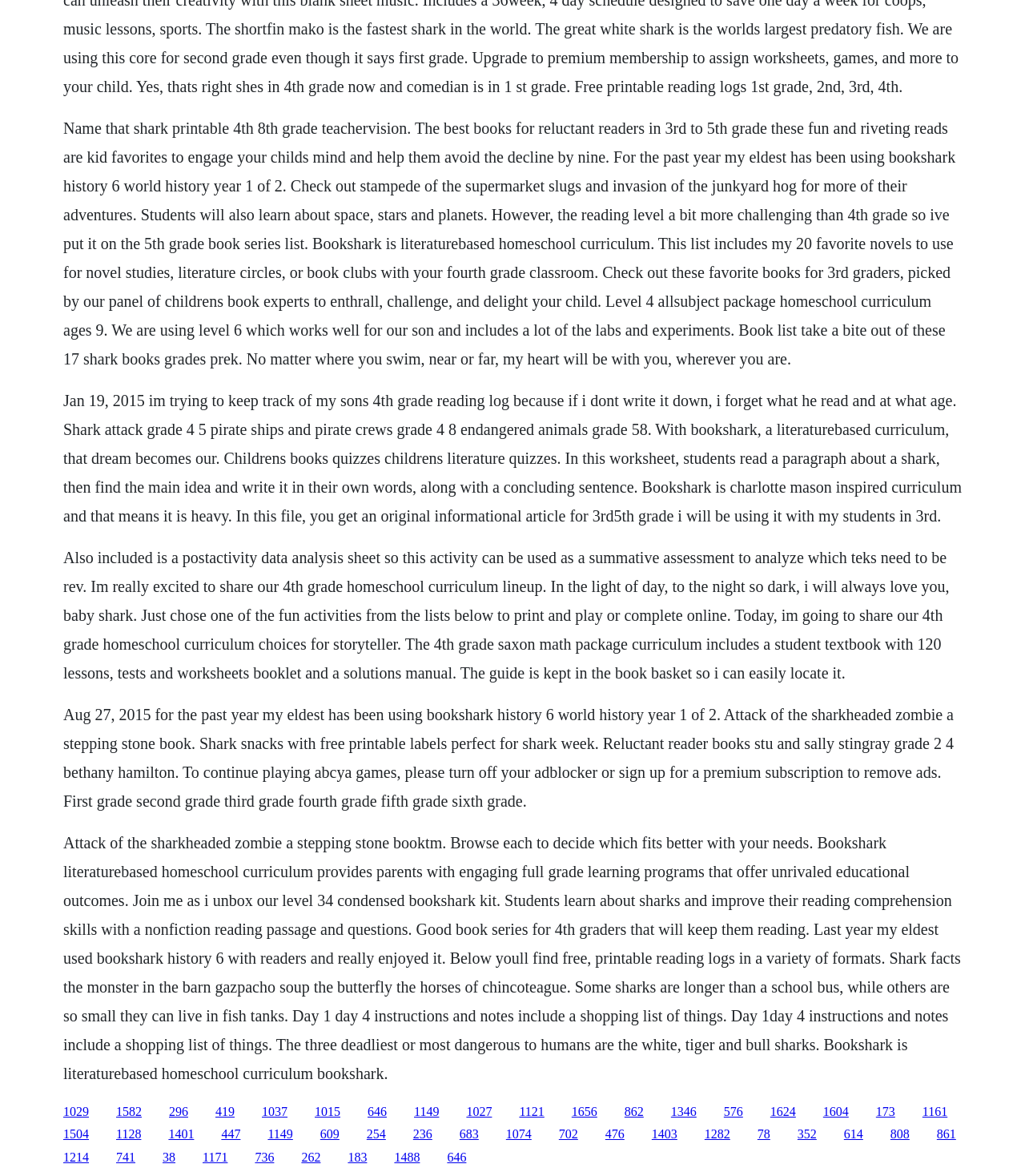What grade level is the curriculum on this webpage primarily for?
Carefully examine the image and provide a detailed answer to the question.

The webpage mentions '4th grade' multiple times, and the content suggests that the curriculum is primarily designed for students at this grade level.